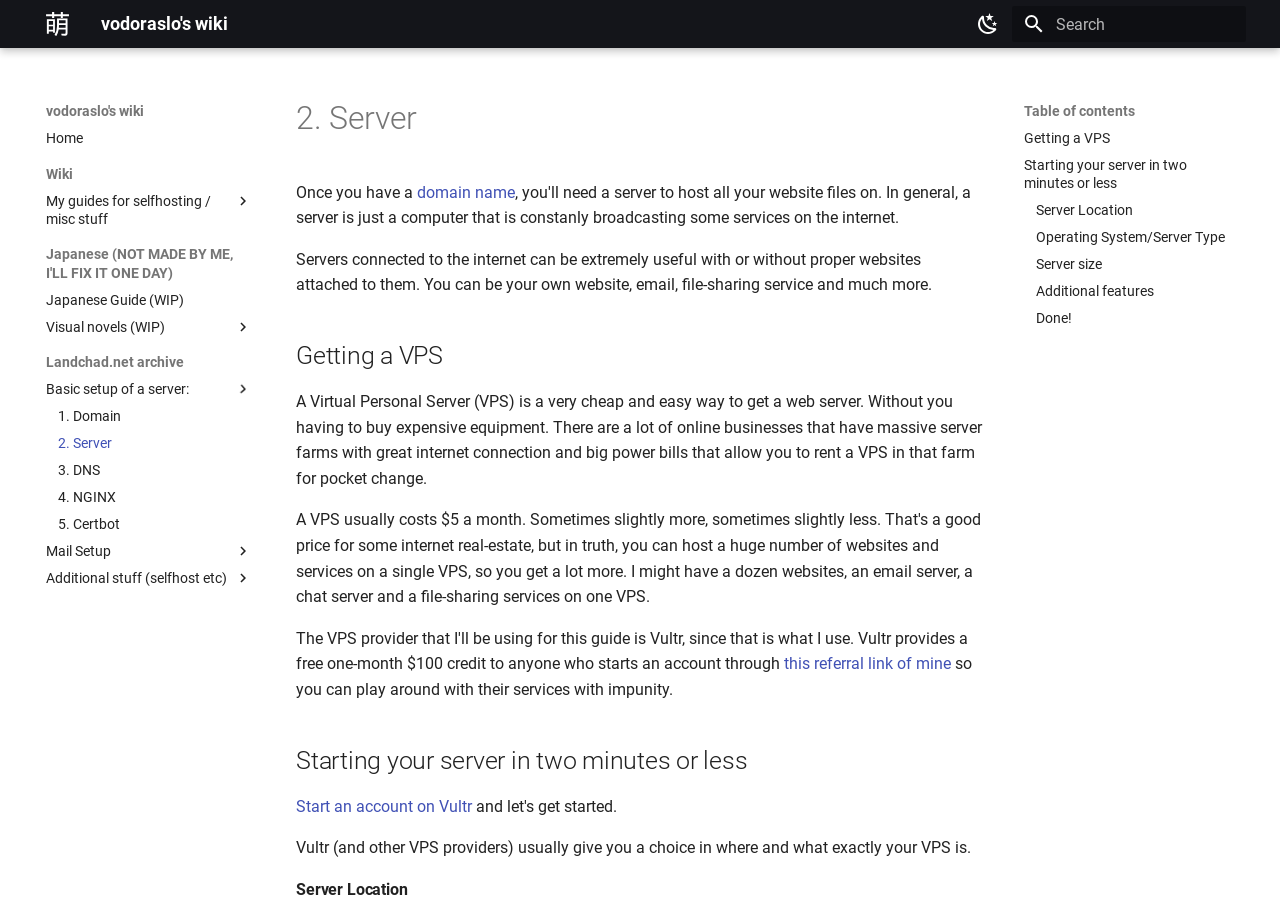Identify and provide the bounding box coordinates of the UI element described: "Quick View". The coordinates should be formatted as [left, top, right, bottom], with each number being a float between 0 and 1.

None